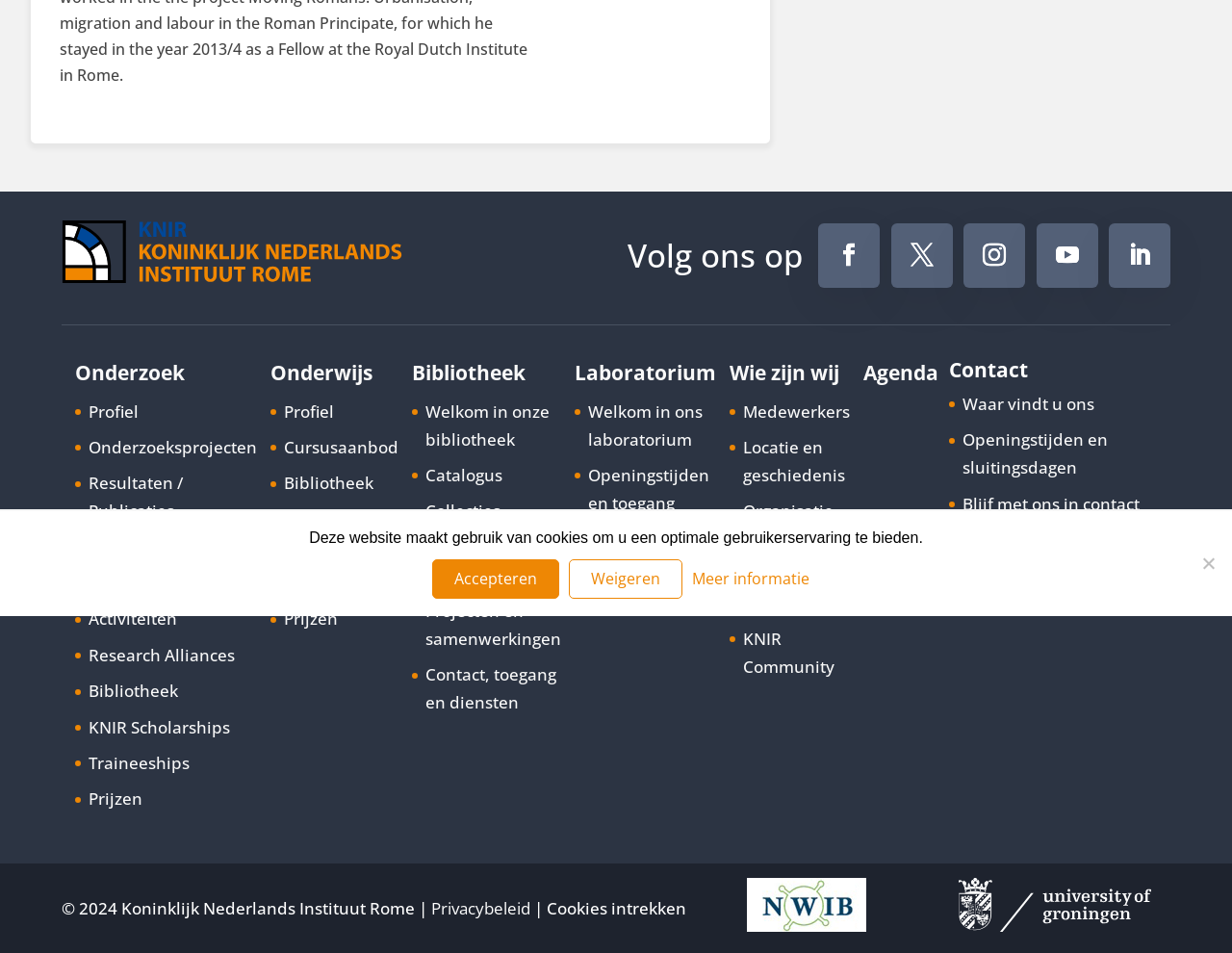Please specify the bounding box coordinates in the format (top-left x, top-left y, bottom-right x, bottom-right y), with values ranging from 0 to 1. Identify the bounding box for the UI component described as follows: KNIR Scholarships

[0.23, 0.533, 0.311, 0.586]